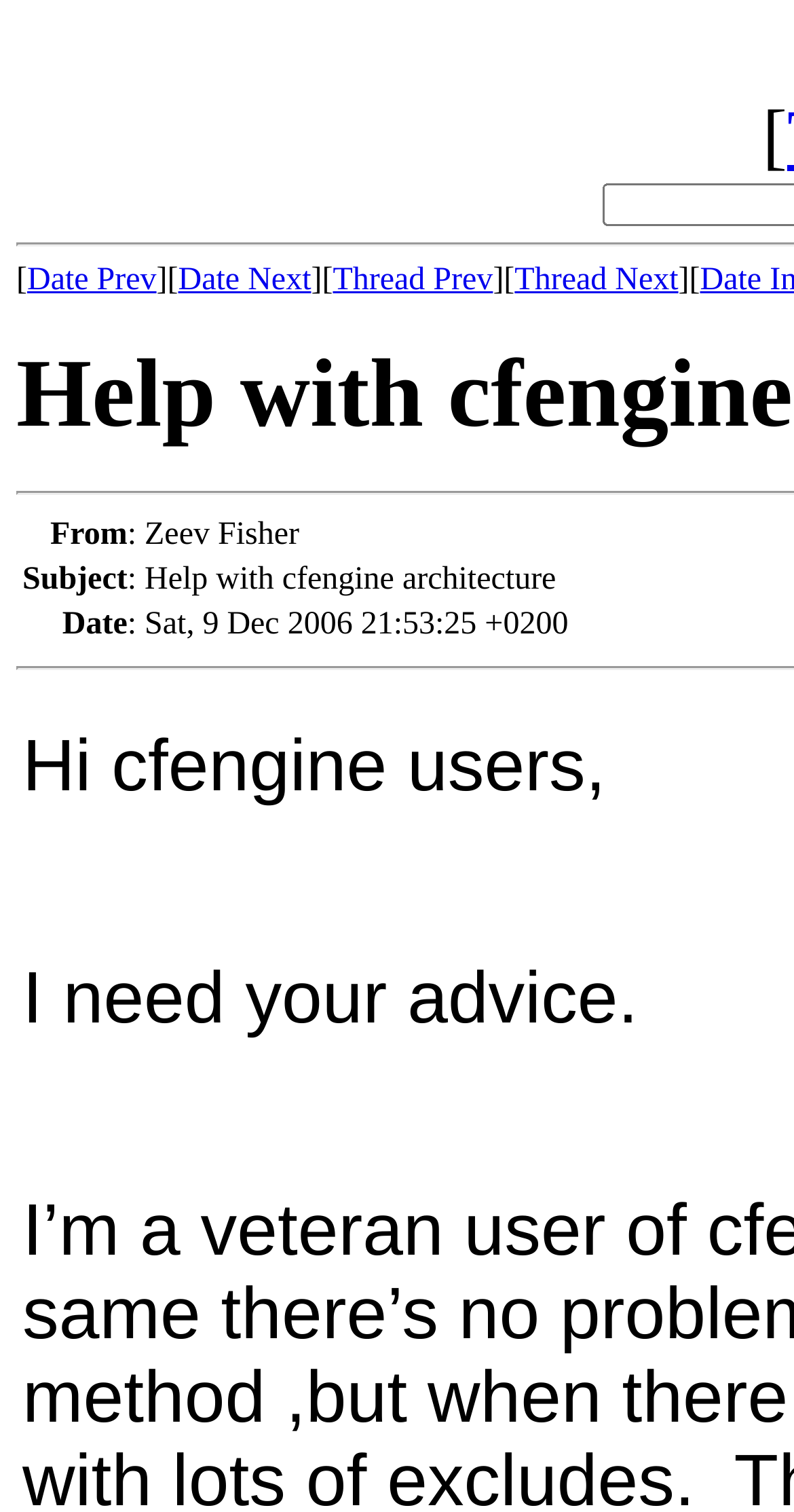Describe every aspect of the webpage comprehensively.

The webpage appears to be a forum or discussion thread page, specifically focused on "Help with cfengine architecture". At the top, there are five links: "Date Prev", "Date Next", "Thread Prev", and "Thread Next", which are likely navigation links for browsing through the discussion thread. These links are positioned horizontally, with "Date Prev" on the left and "Thread Next" on the right.

Below the navigation links, there is a table with three rows, each containing two cells. The first row has a "From:" label in the left cell and the author's name, "Zeev Fisher", in the right cell. The second row has a "Subject:" label in the left cell and the subject of the discussion, "Help with cfengine architecture", in the right cell. The third row has a "Date:" label in the left cell and the date and time of the post, "Sat, 9 Dec 2006 21:53:25 +0200", in the right cell. This table is positioned near the top of the page, slightly below the navigation links.